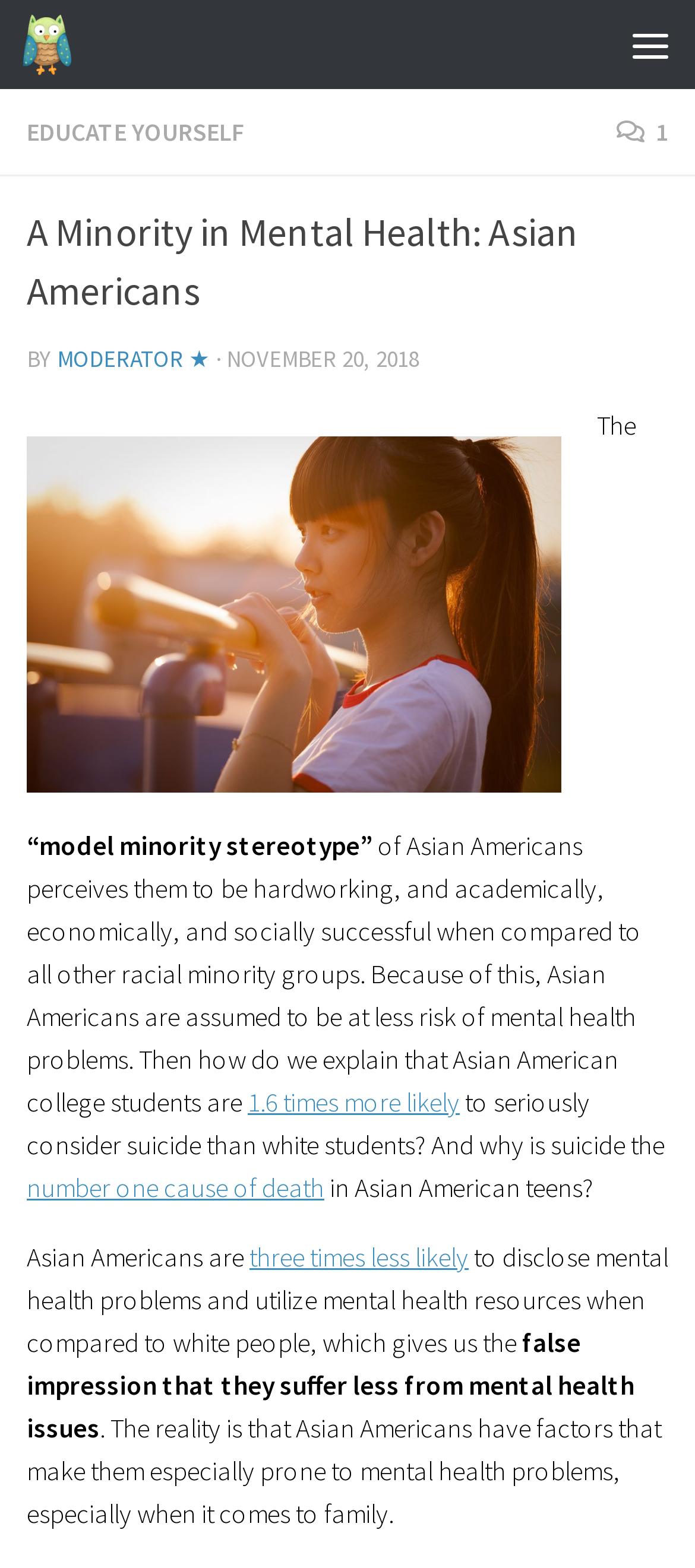Can you find and provide the title of the webpage?

A Minority in Mental Health: Asian Americans